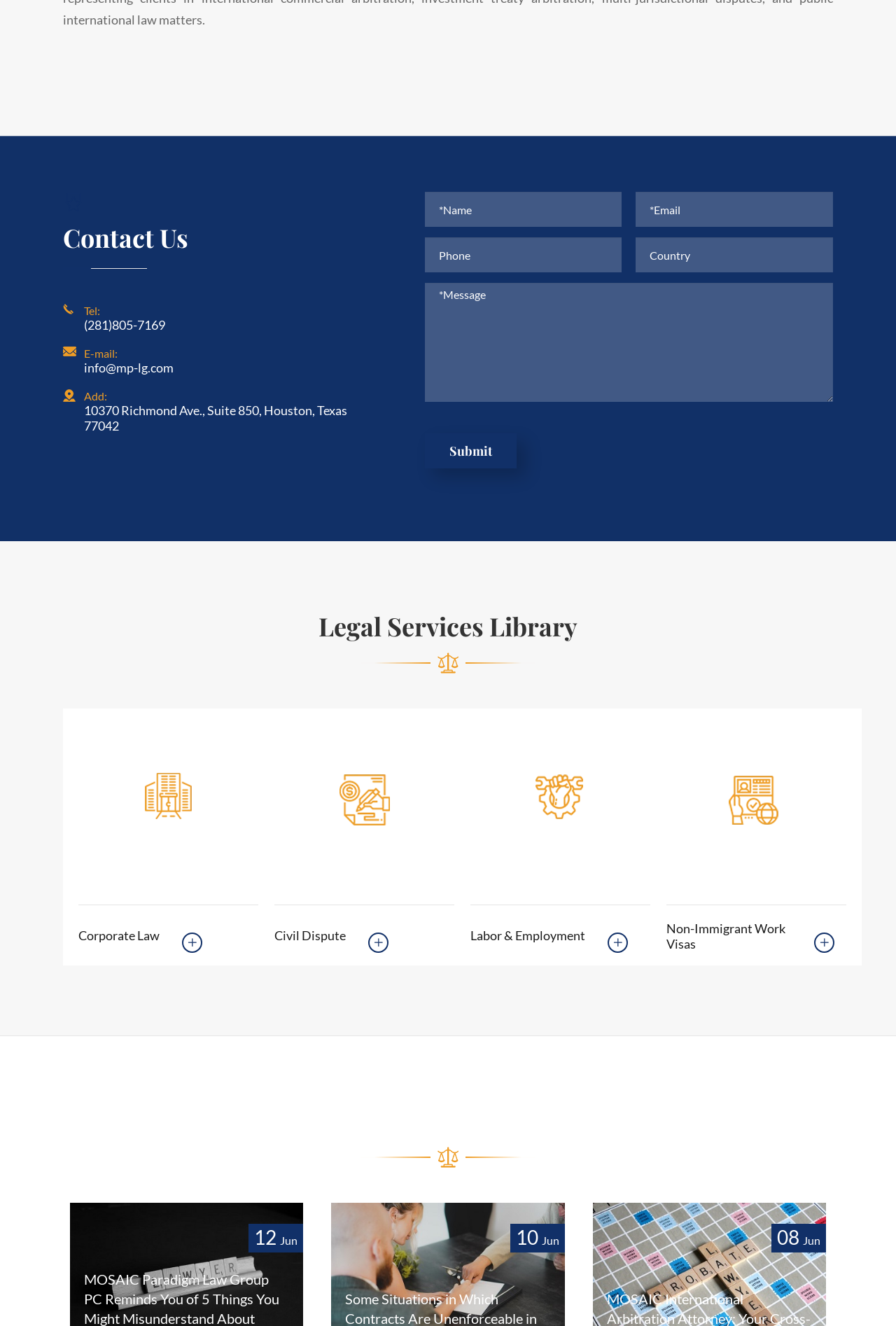Can you provide the bounding box coordinates for the element that should be clicked to implement the instruction: "Click the 'Submit' button"?

[0.474, 0.327, 0.576, 0.353]